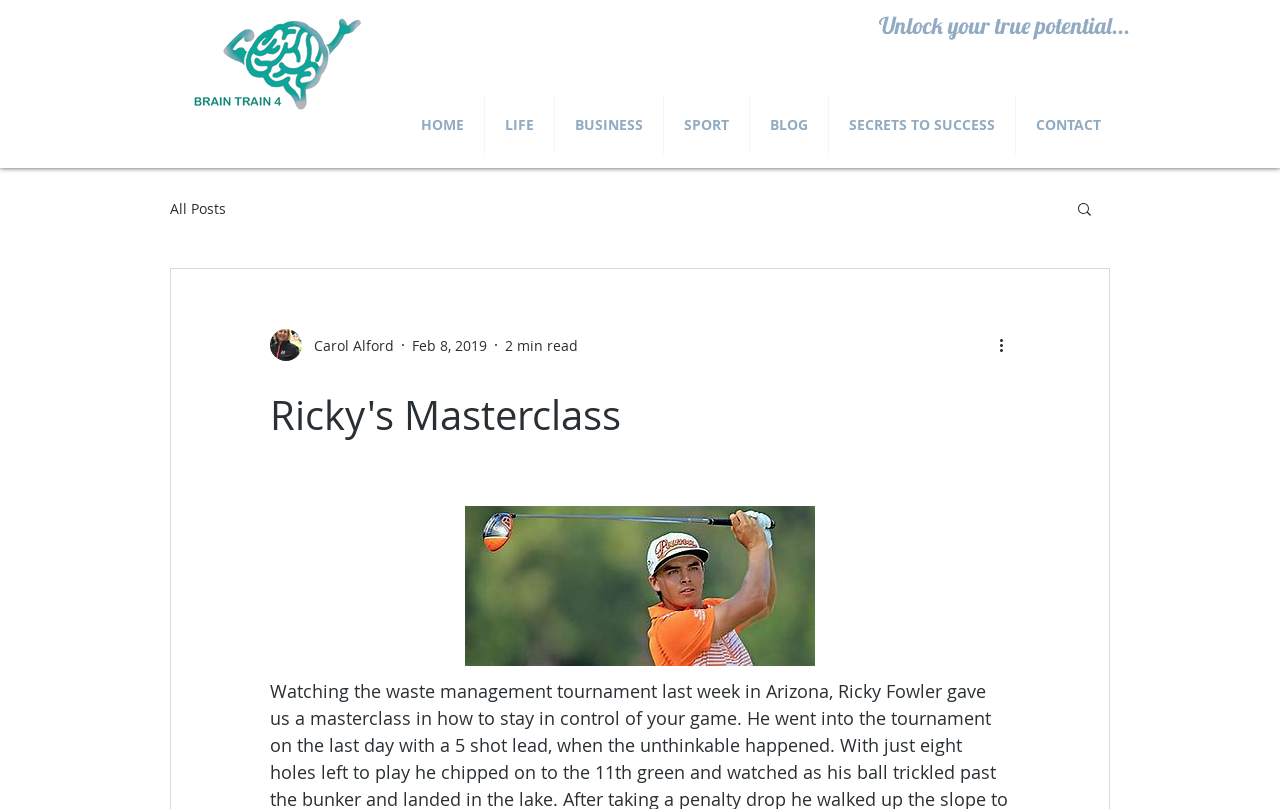Given the element description, predict the bounding box coordinates in the format (top-left x, top-left y, bottom-right x, bottom-right y), using floating point numbers between 0 and 1: aria-label="White Twitter Icon"

[0.679, 0.012, 0.712, 0.064]